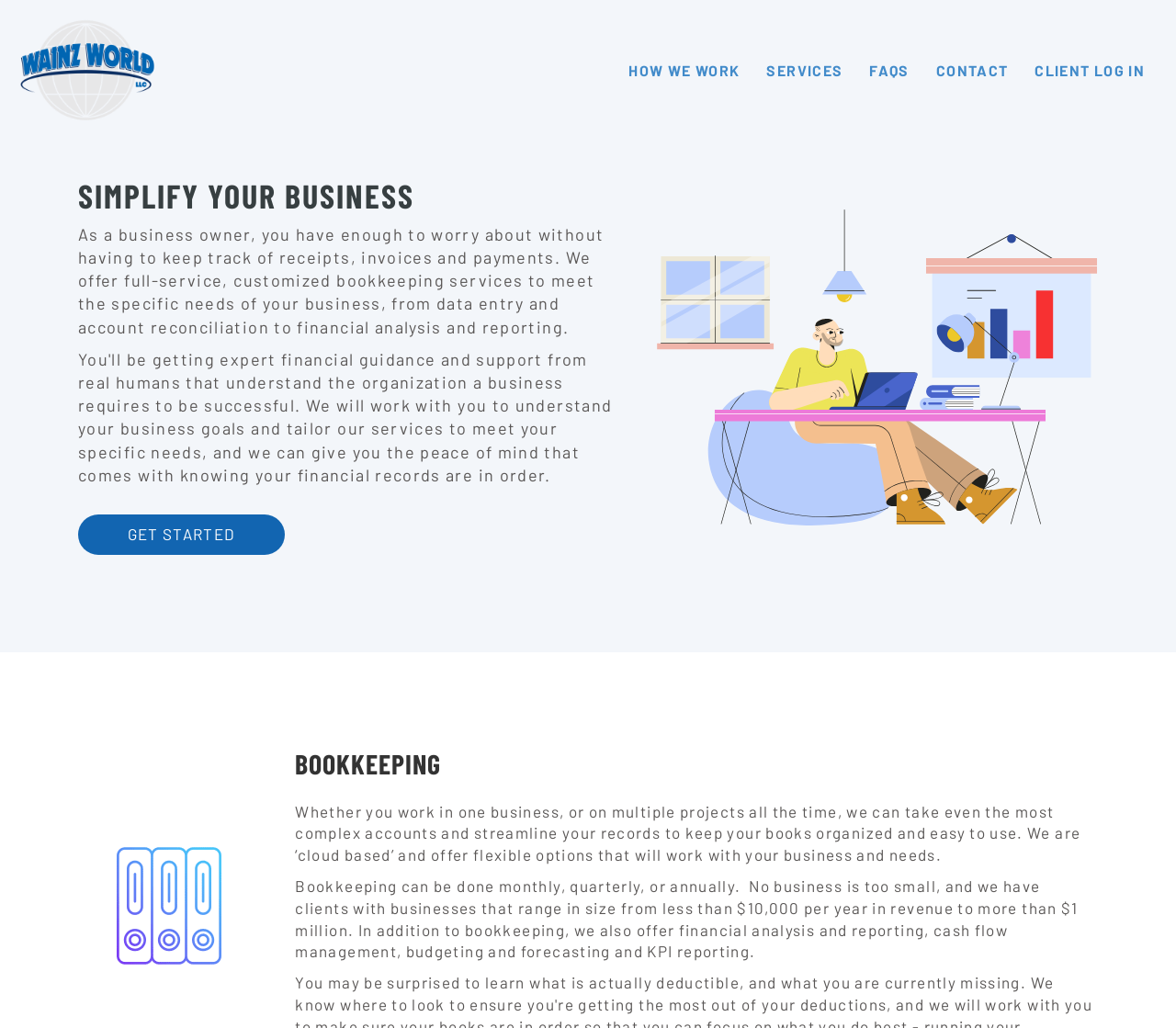What type of businesses can use Wainz World's bookkeeping service?
We need a detailed and meticulous answer to the question.

According to the static text, Wainz World's bookkeeping service can be used by businesses of all sizes, ranging from less than $10,000 per year in revenue to more than $1 million, as mentioned in the description of the bookkeeping service.